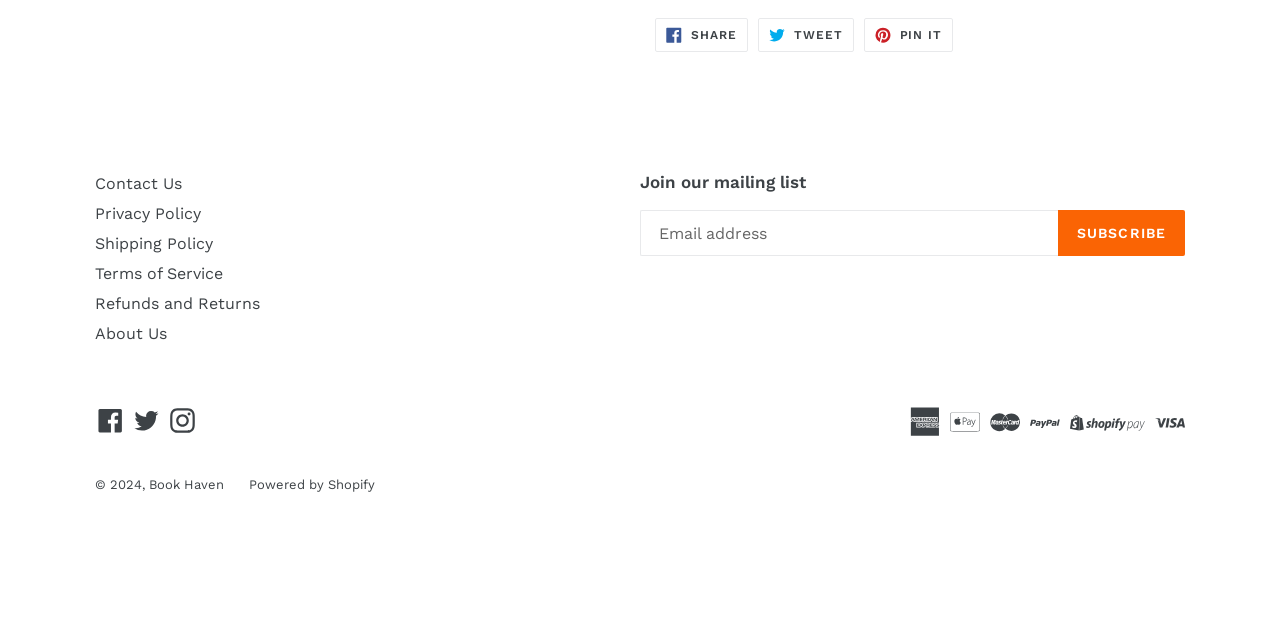From the webpage screenshot, predict the bounding box coordinates (top-left x, top-left y, bottom-right x, bottom-right y) for the UI element described here: Refunds and Returns

[0.074, 0.46, 0.203, 0.49]